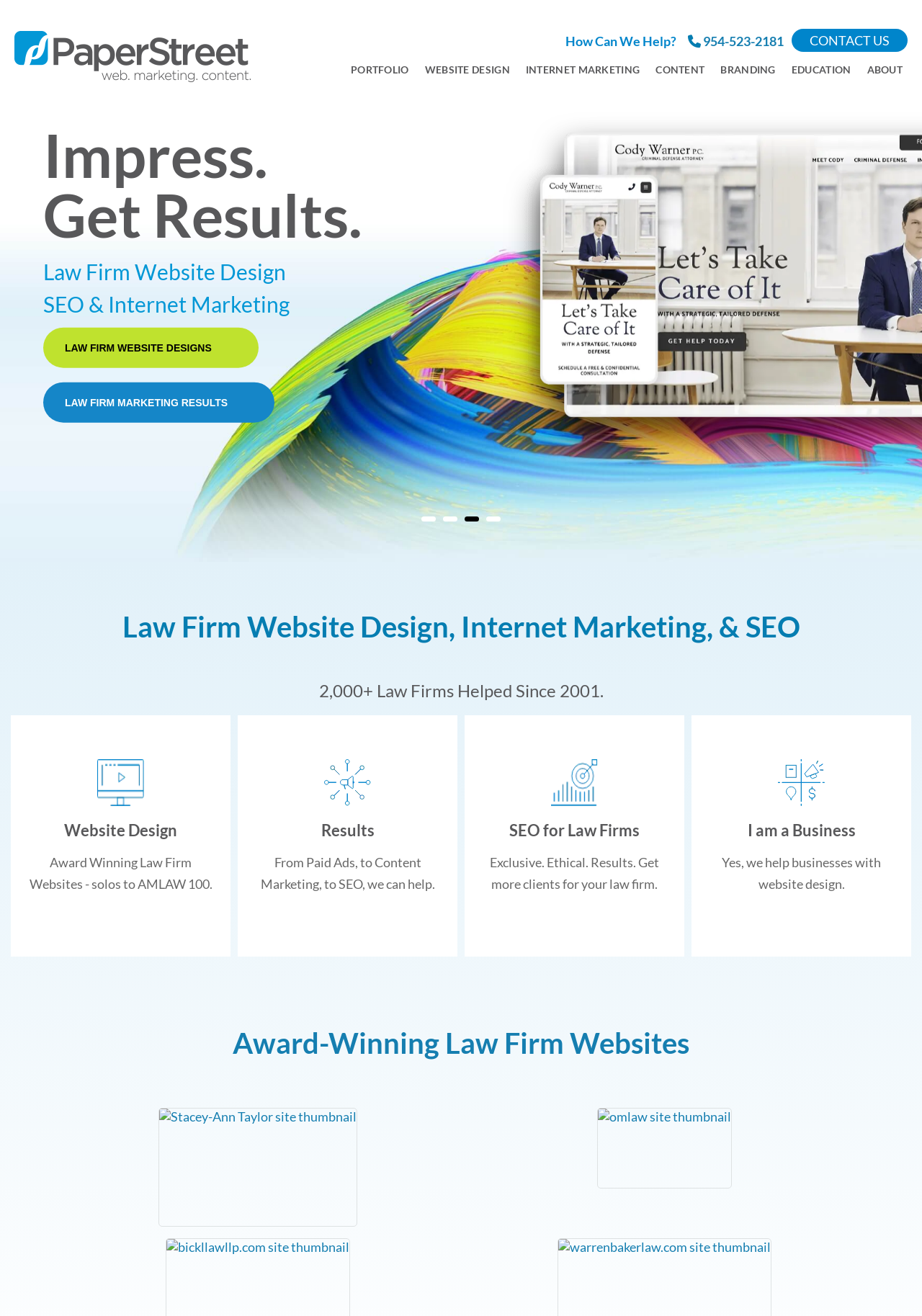Can you find the bounding box coordinates of the area I should click to execute the following instruction: "Click the 'CONTACT US' link"?

[0.859, 0.022, 0.984, 0.039]